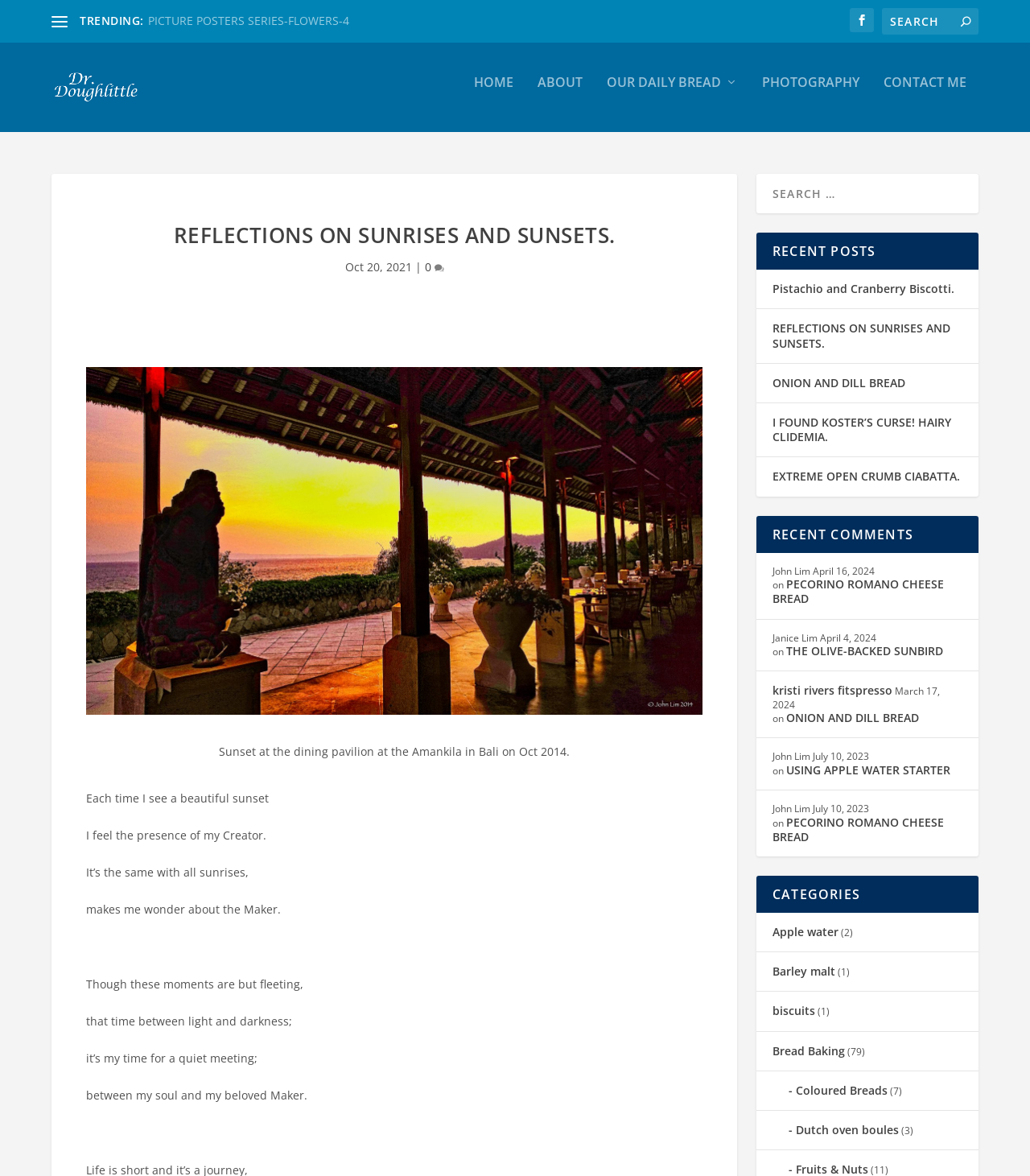Locate and provide the bounding box coordinates for the HTML element that matches this description: "REFLECTIONS ON SUNRISES AND SUNSETS.".

[0.75, 0.273, 0.923, 0.299]